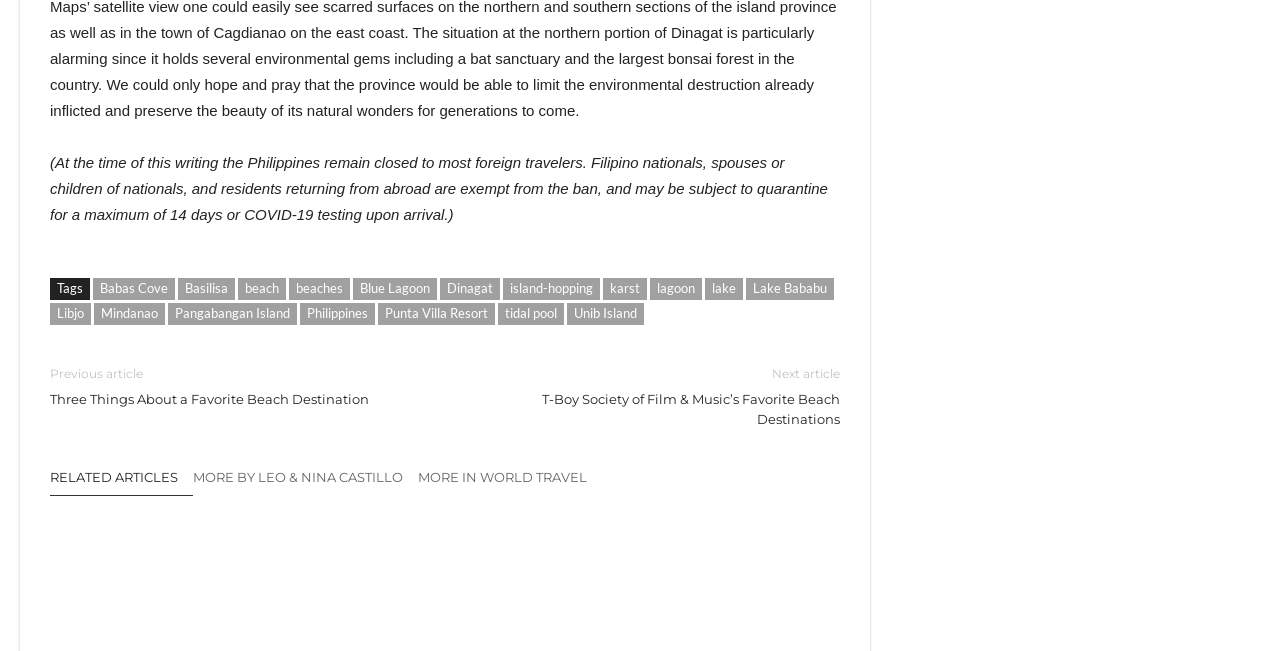Locate the bounding box coordinates of the element that needs to be clicked to carry out the instruction: "Read the previous article about a favorite beach destination". The coordinates should be given as four float numbers ranging from 0 to 1, i.e., [left, top, right, bottom].

[0.039, 0.56, 0.324, 0.629]